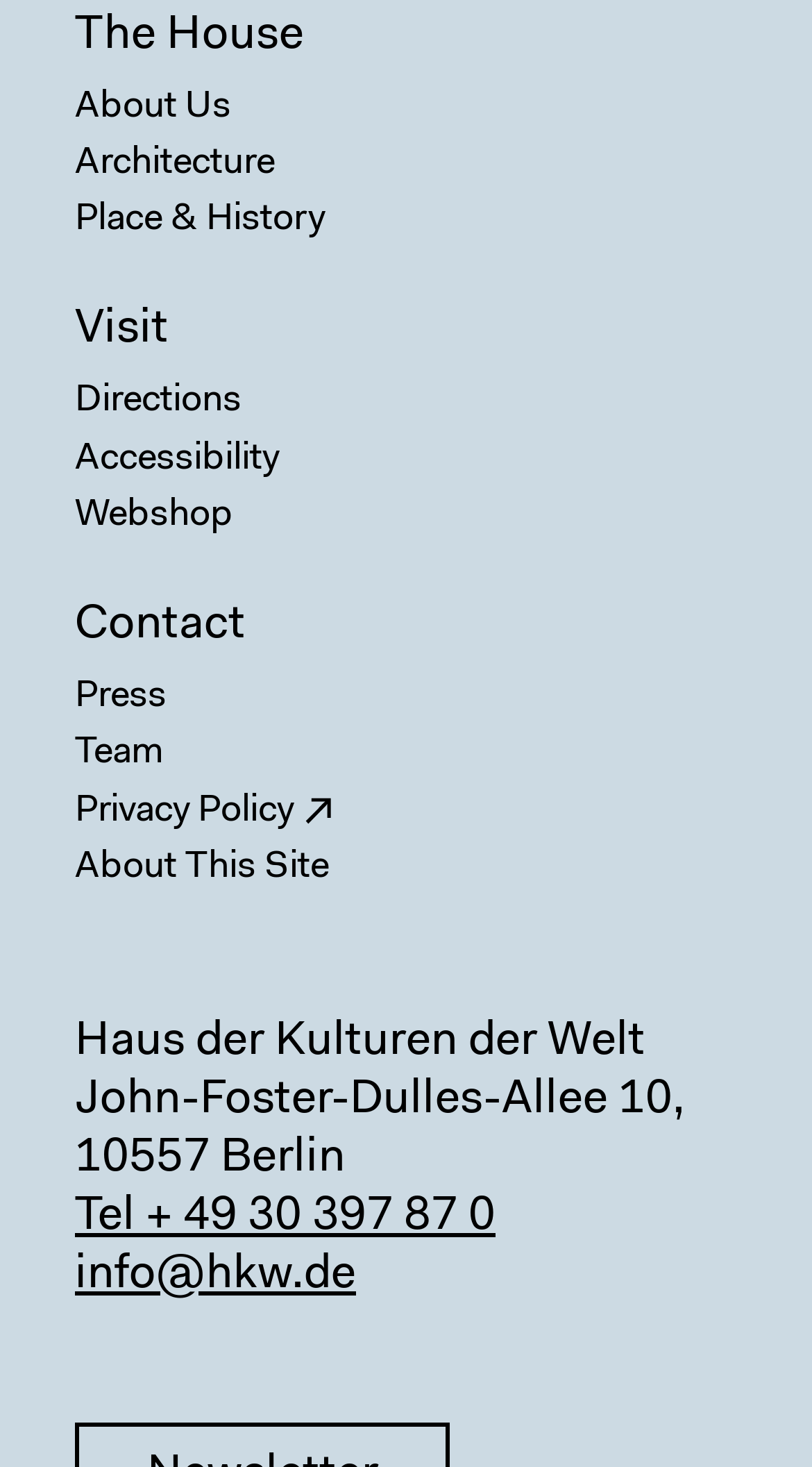Please identify the bounding box coordinates of the clickable element to fulfill the following instruction: "Get directions to the Haus der Kulturen der Welt". The coordinates should be four float numbers between 0 and 1, i.e., [left, top, right, bottom].

[0.092, 0.255, 0.908, 0.294]